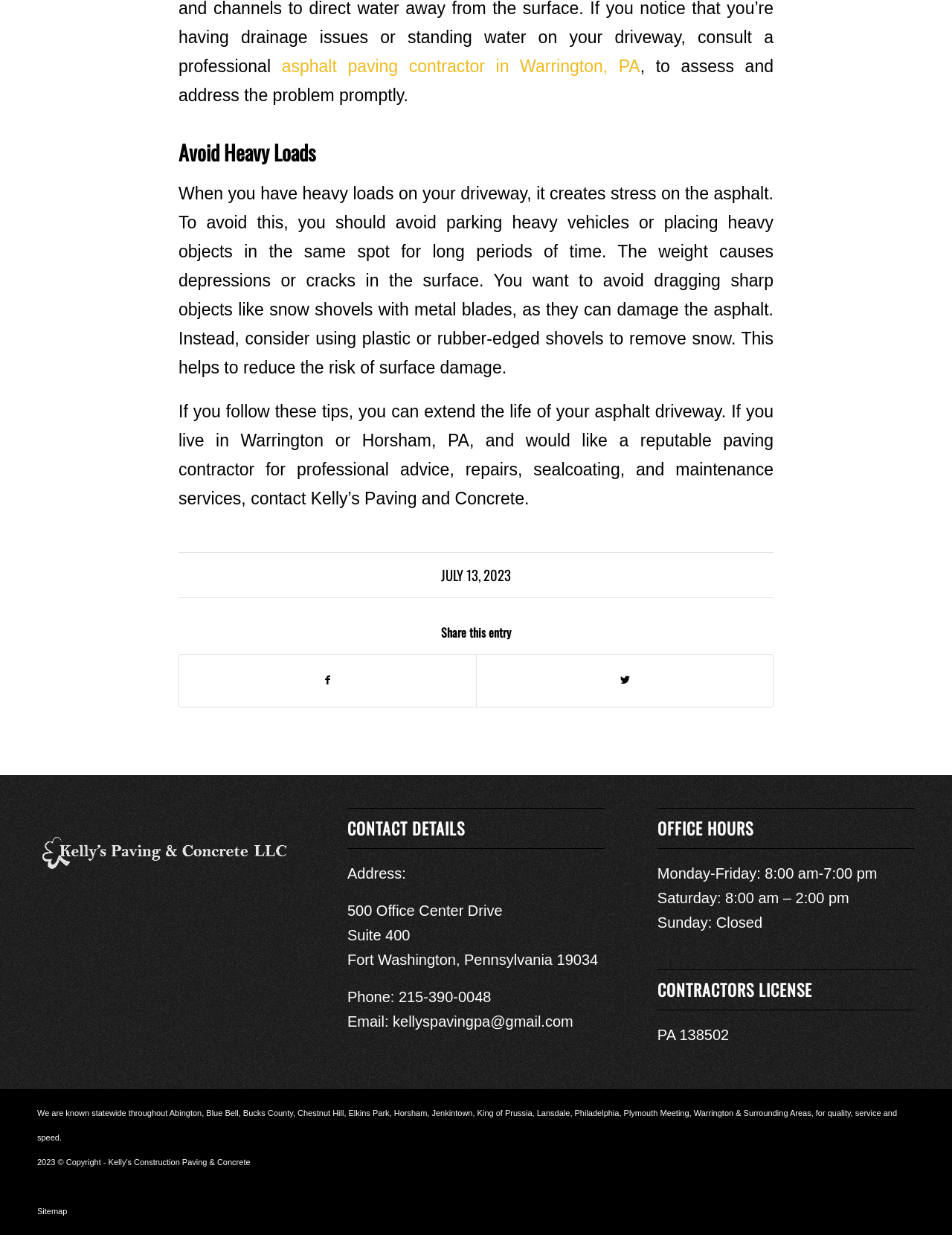Provide the bounding box coordinates of the HTML element this sentence describes: "215-390-0048".

[0.419, 0.801, 0.516, 0.814]